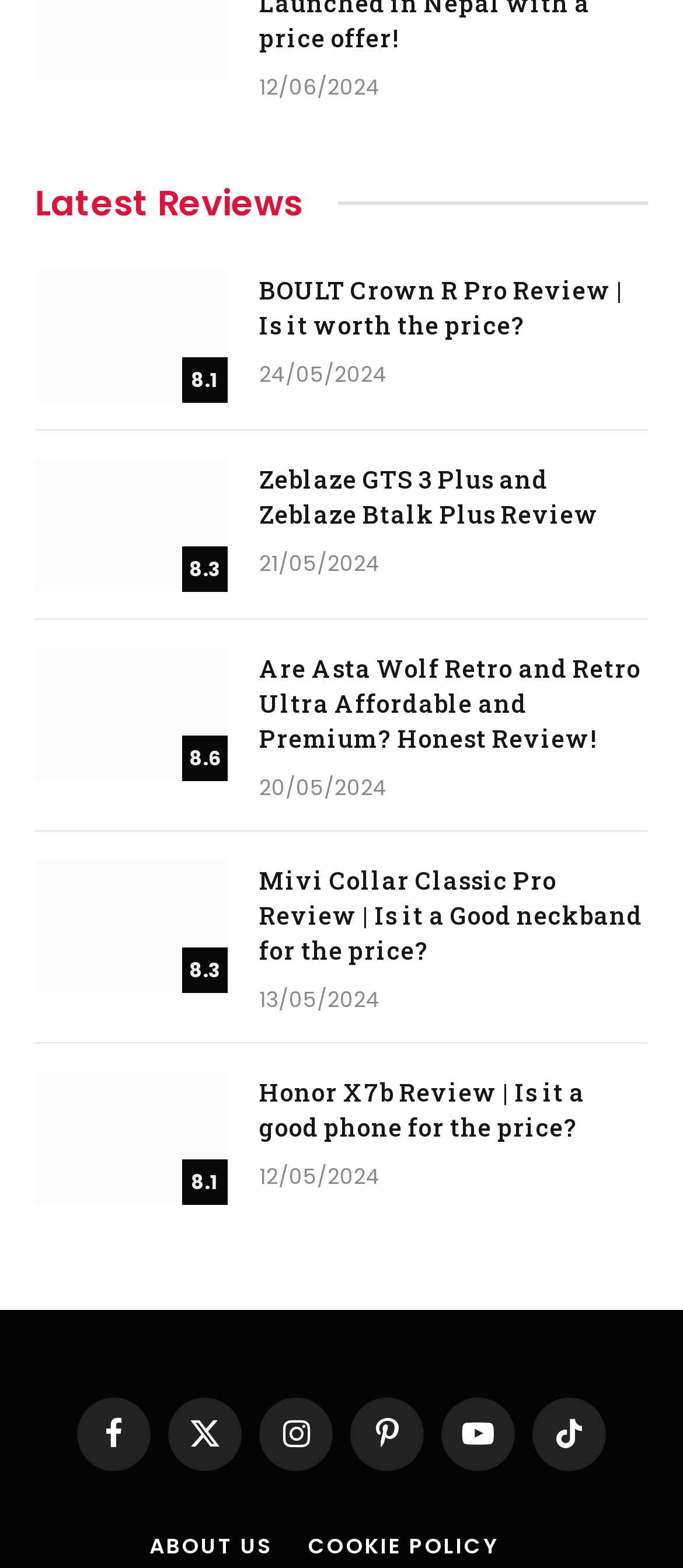Provide a one-word or brief phrase answer to the question:
What social media platforms are available for sharing?

Facebook, Twitter, Instagram, Pinterest, YouTube, TikTok